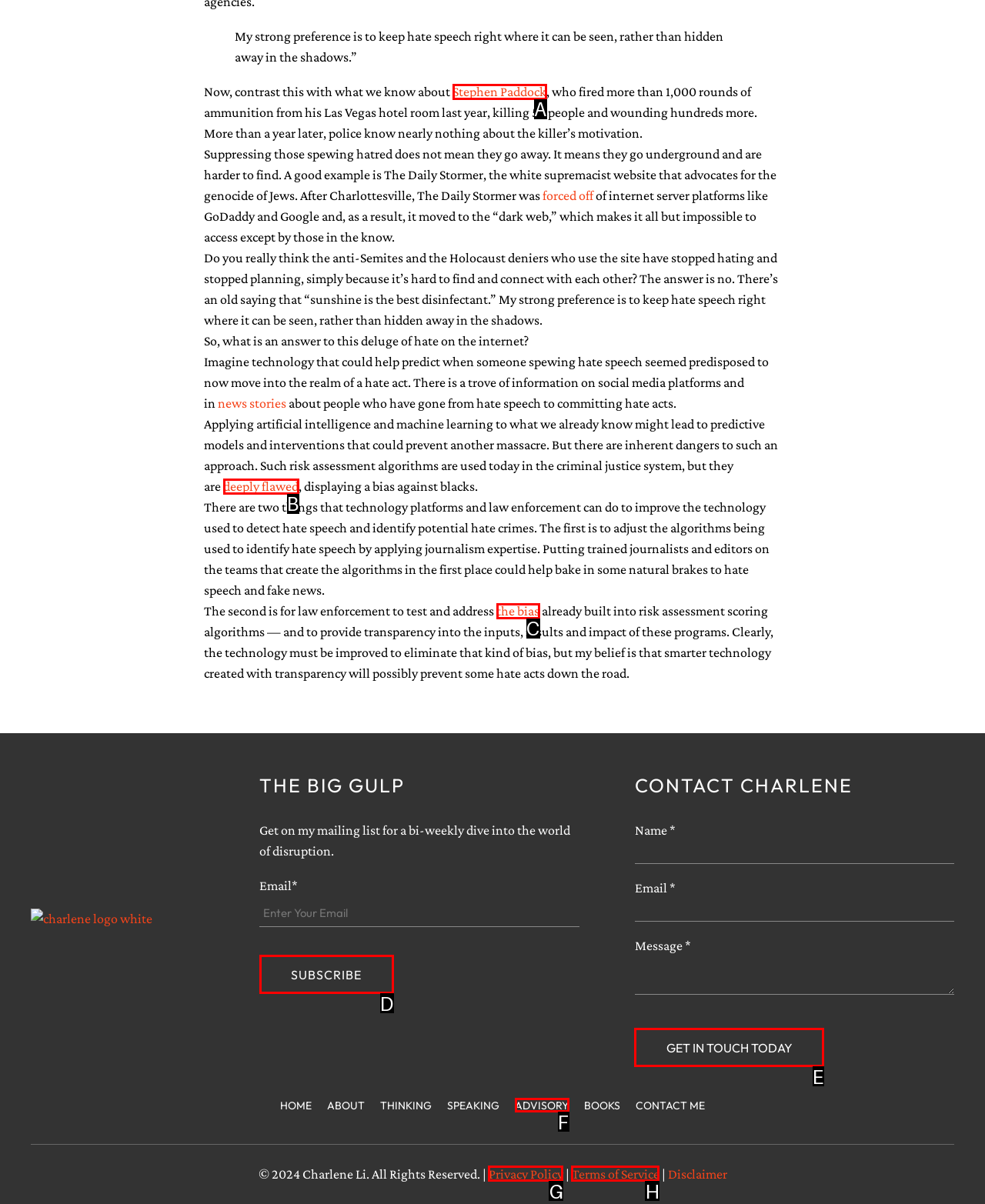Which option should be clicked to complete this task: Get in touch with Charlene
Reply with the letter of the correct choice from the given choices.

E